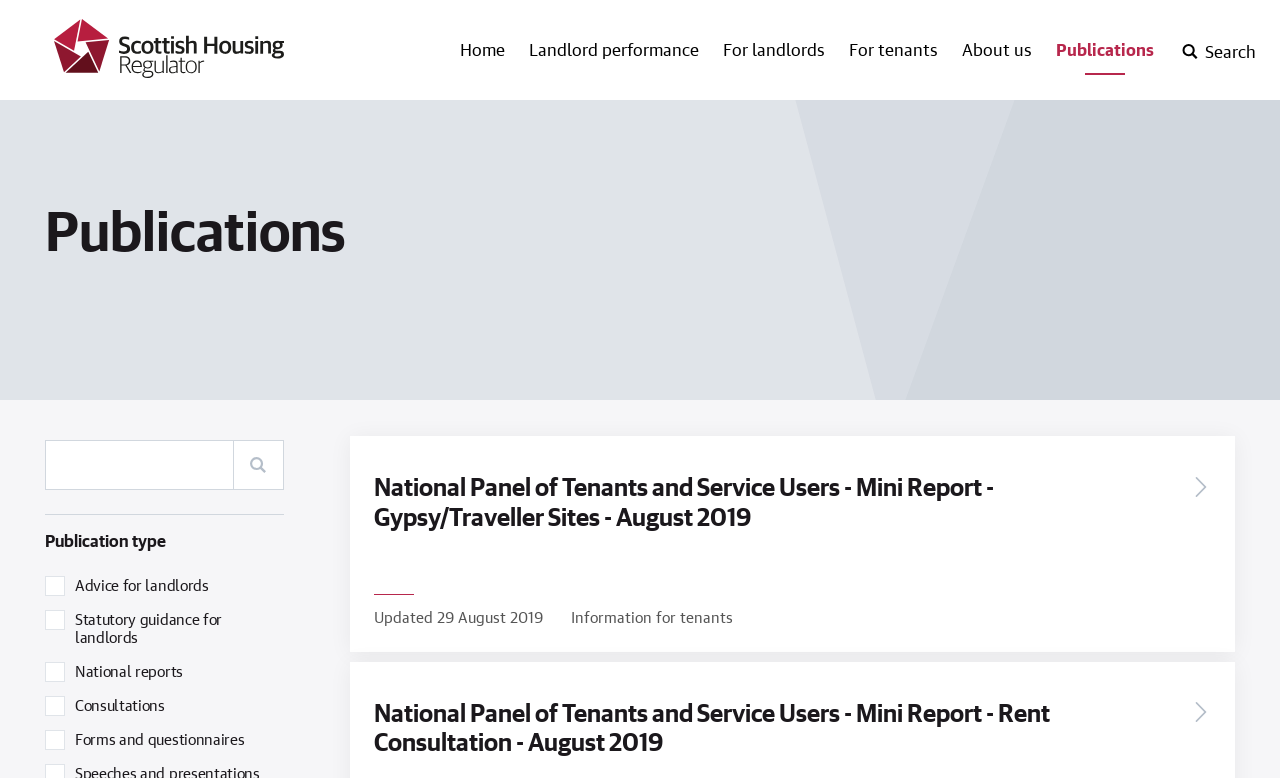What is the title of the first publication listed?
Use the information from the image to give a detailed answer to the question.

The first publication listed is a link with a bounding box of [0.273, 0.56, 0.965, 0.837], and it has a heading with the same title, located at [0.292, 0.607, 0.94, 0.683].